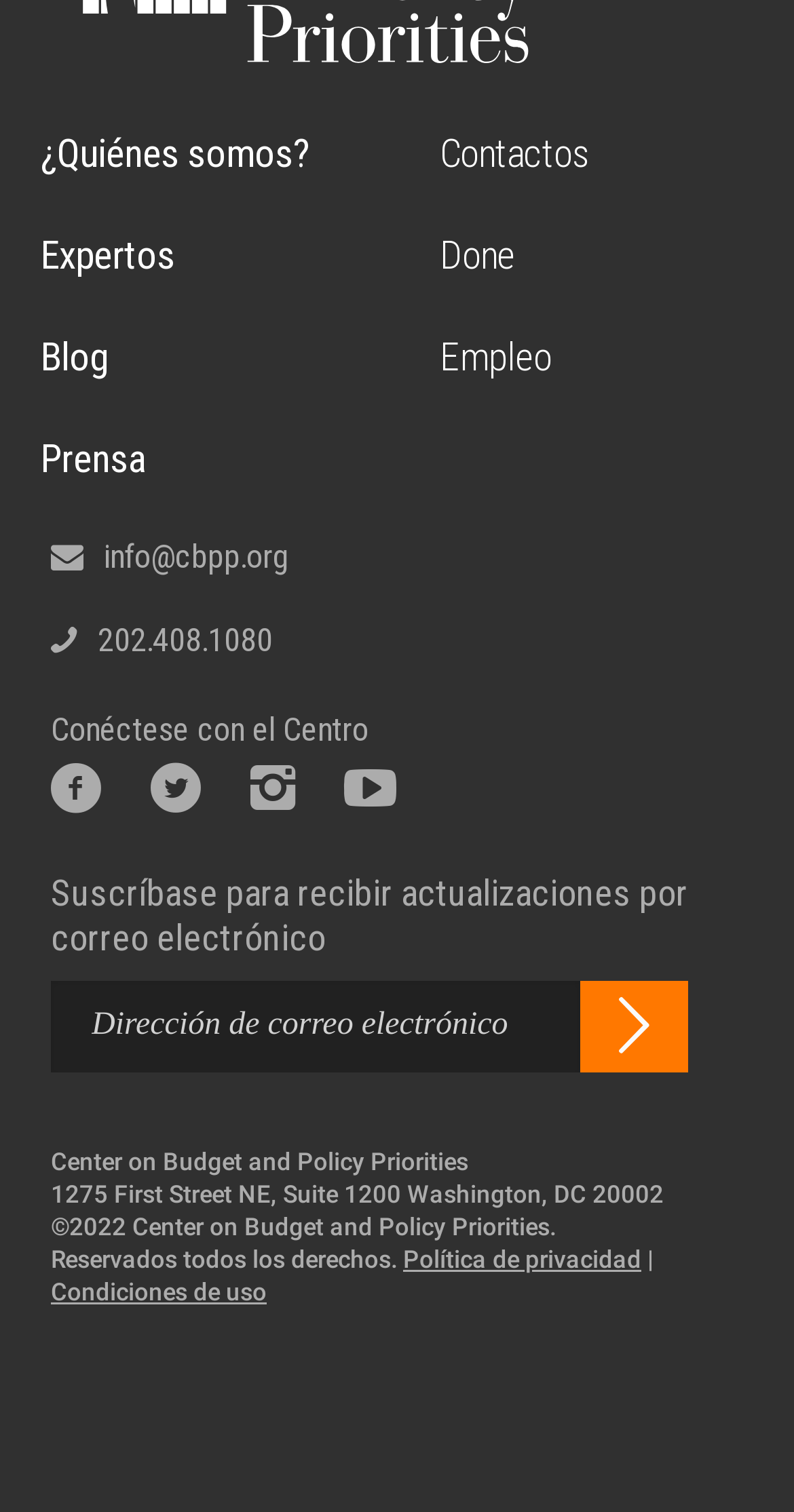Find the bounding box coordinates of the element to click in order to complete the given instruction: "Enter email address."

[0.064, 0.649, 0.731, 0.709]